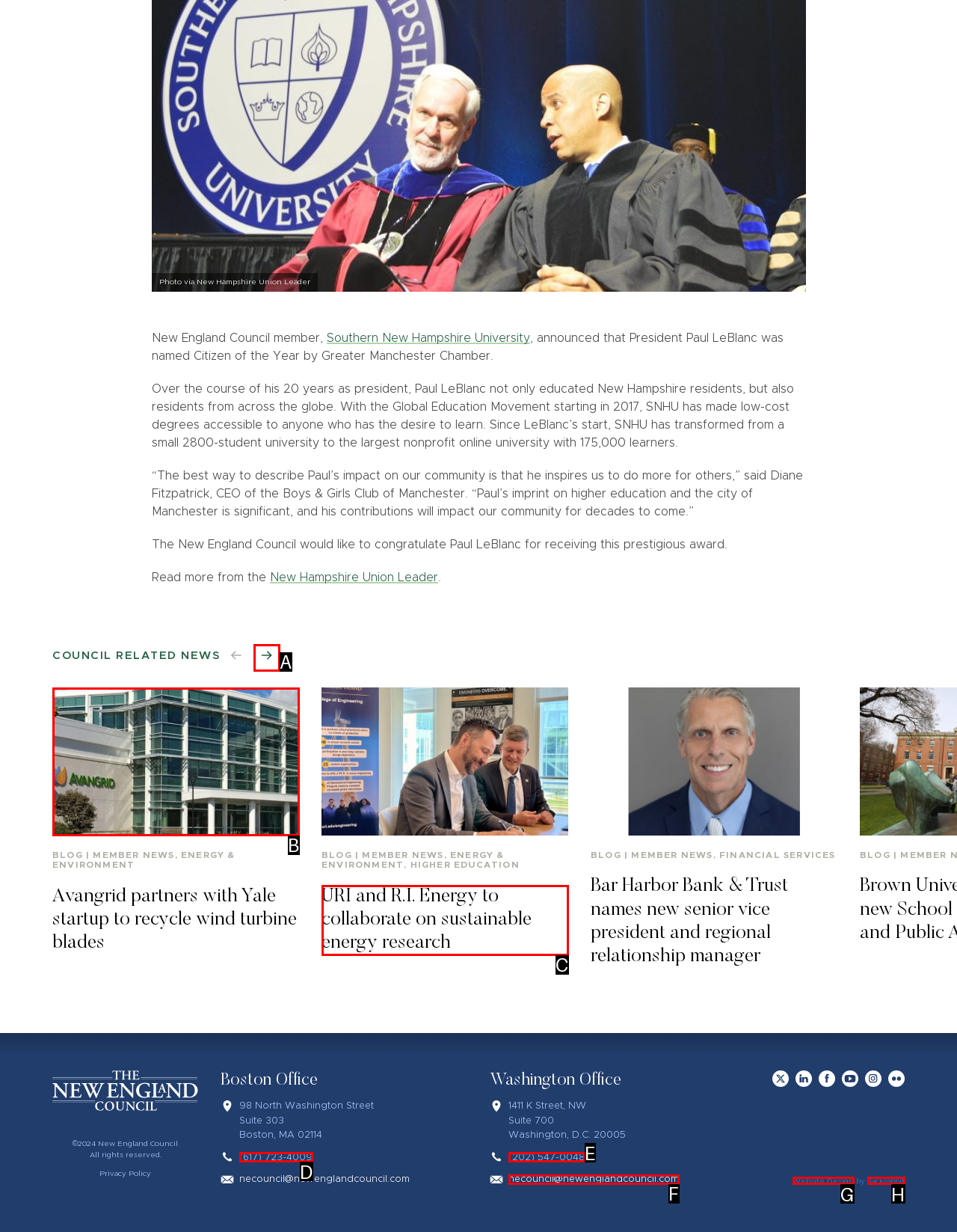Find the option that matches this description: (617) 723-4009
Provide the corresponding letter directly.

D